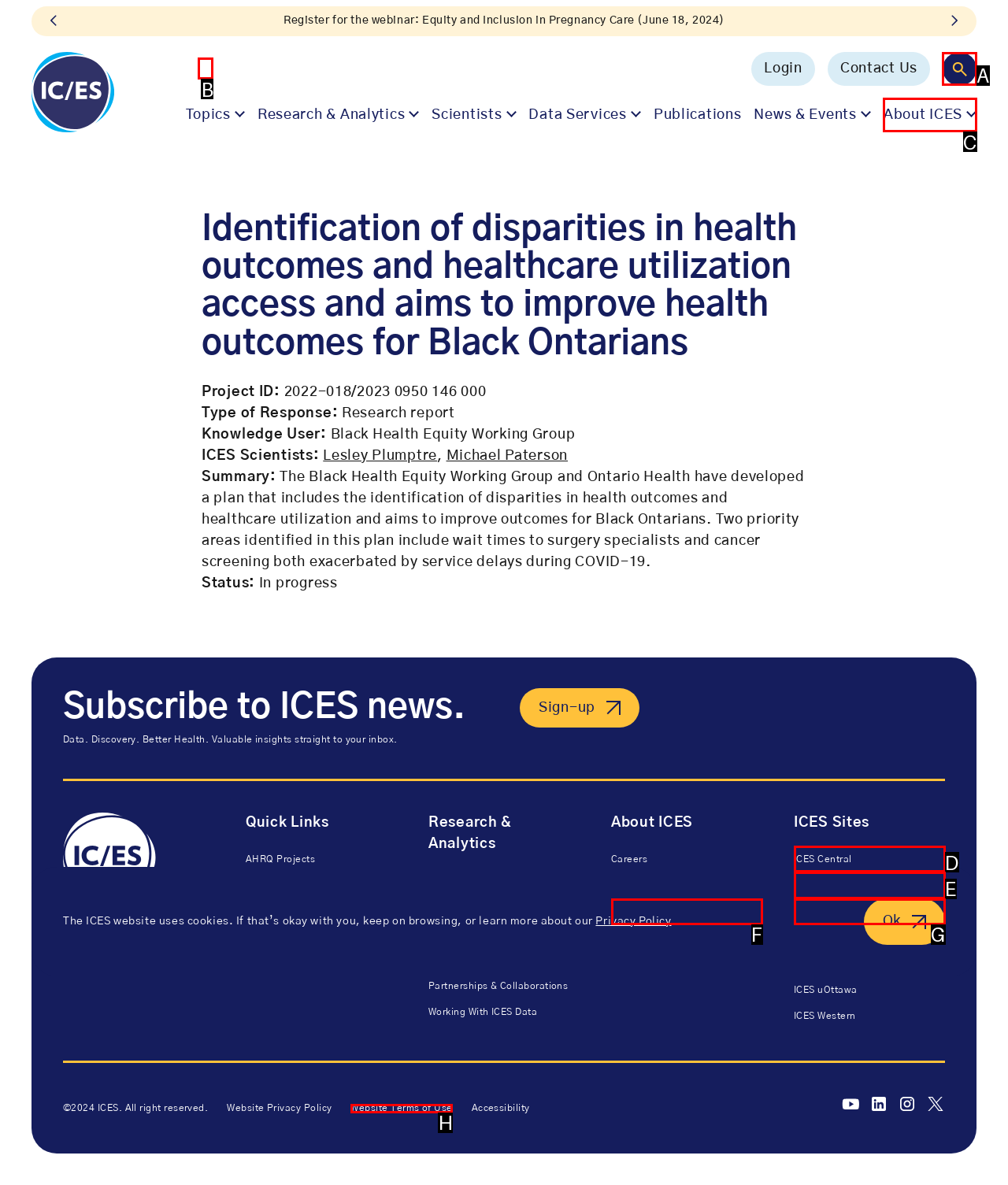Identify which HTML element to click to fulfill the following task: Search. Provide your response using the letter of the correct choice.

A